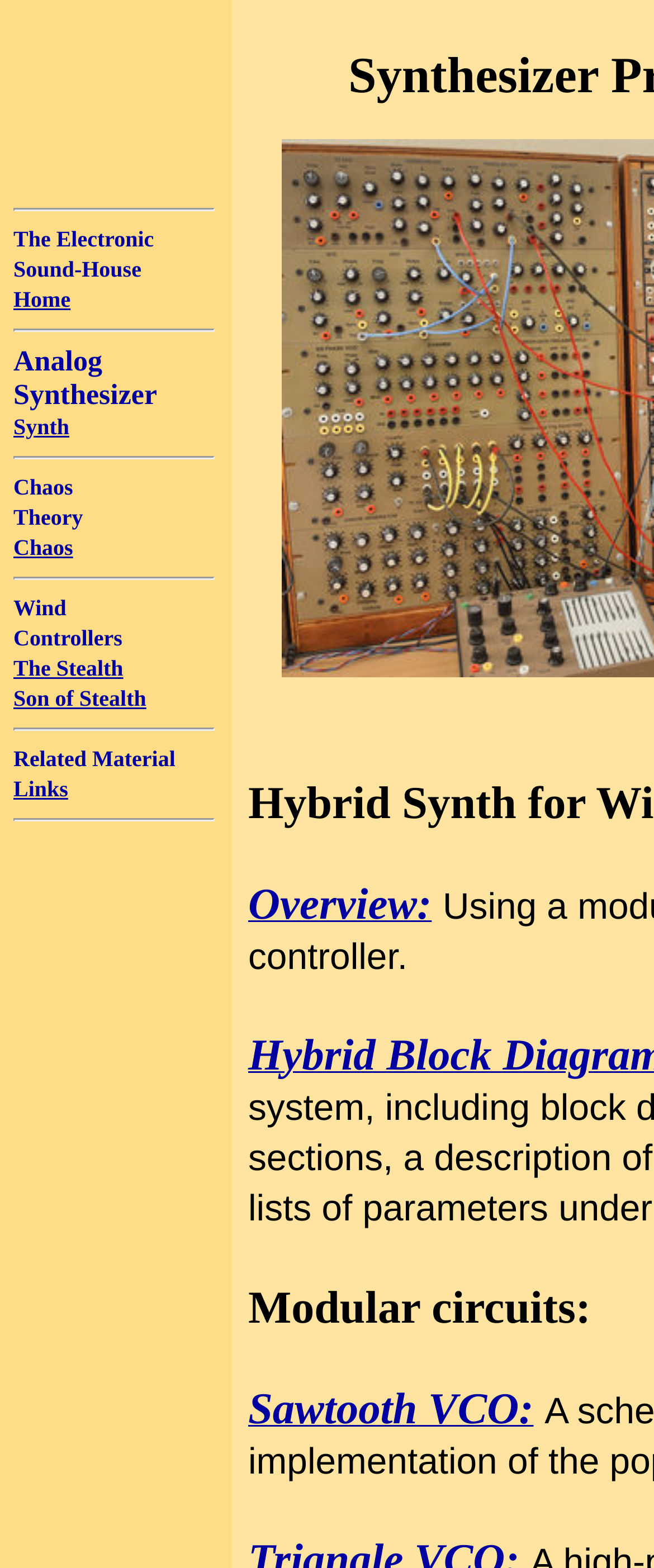Locate the bounding box coordinates of the clickable part needed for the task: "view synth projects".

[0.021, 0.264, 0.106, 0.28]